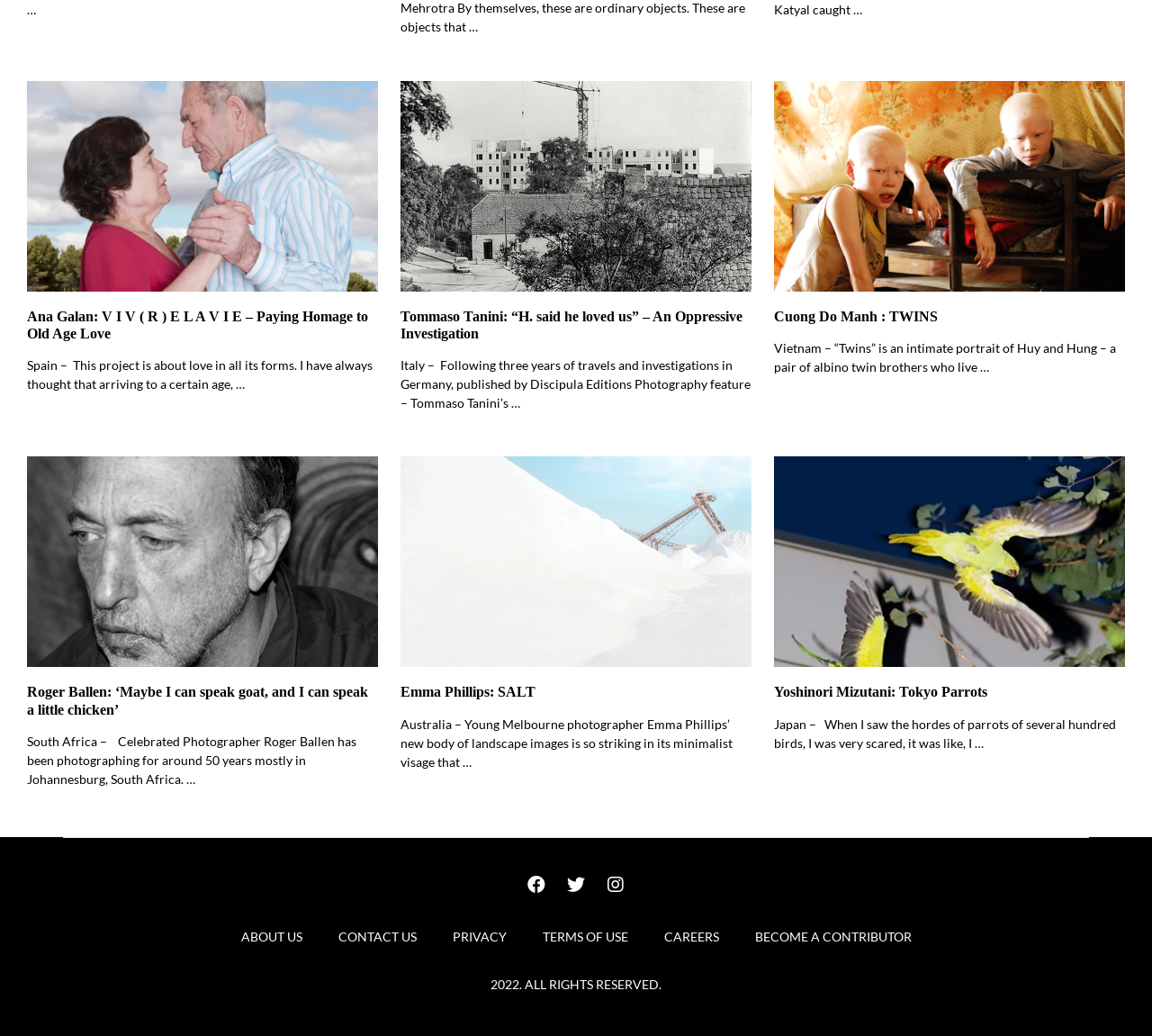Reply to the question below using a single word or brief phrase:
How many social media platforms are linked at the bottom of the page?

3